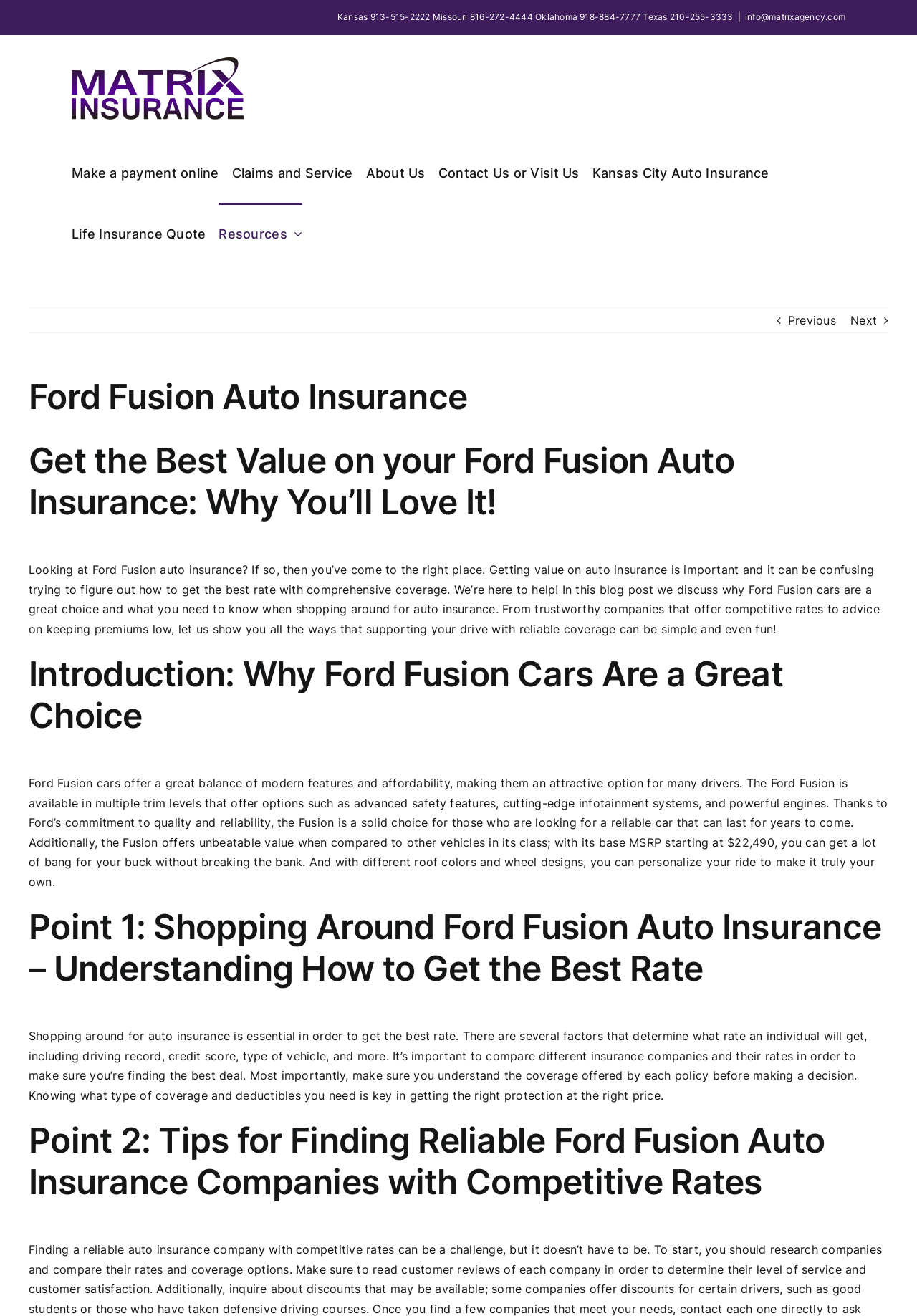What is the topic of the blog post?
Answer the question with detailed information derived from the image.

I determined the topic of the blog post by reading the heading elements on the webpage. The main heading is 'Ford Fusion Auto Insurance' and the subheadings discuss topics related to auto insurance for Ford Fusion cars.